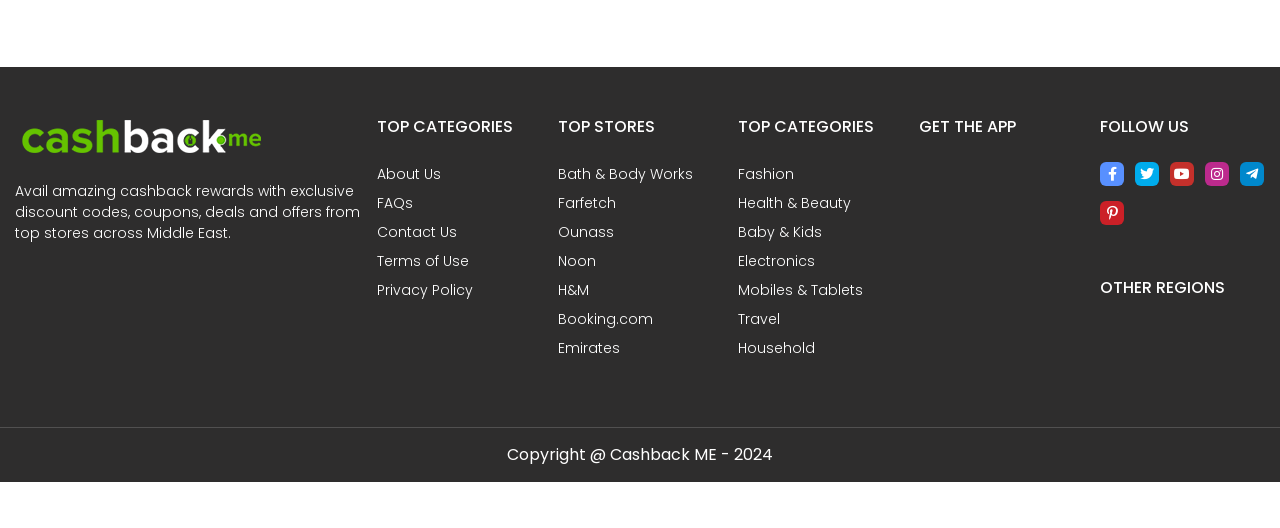What is the main purpose of this website?
Using the image, provide a detailed and thorough answer to the question.

Based on the static text 'Avail amazing cashback rewards with exclusive discount codes, coupons, deals and offers from top stores across Middle East.', it can be inferred that the main purpose of this website is to provide cashback rewards to its users.